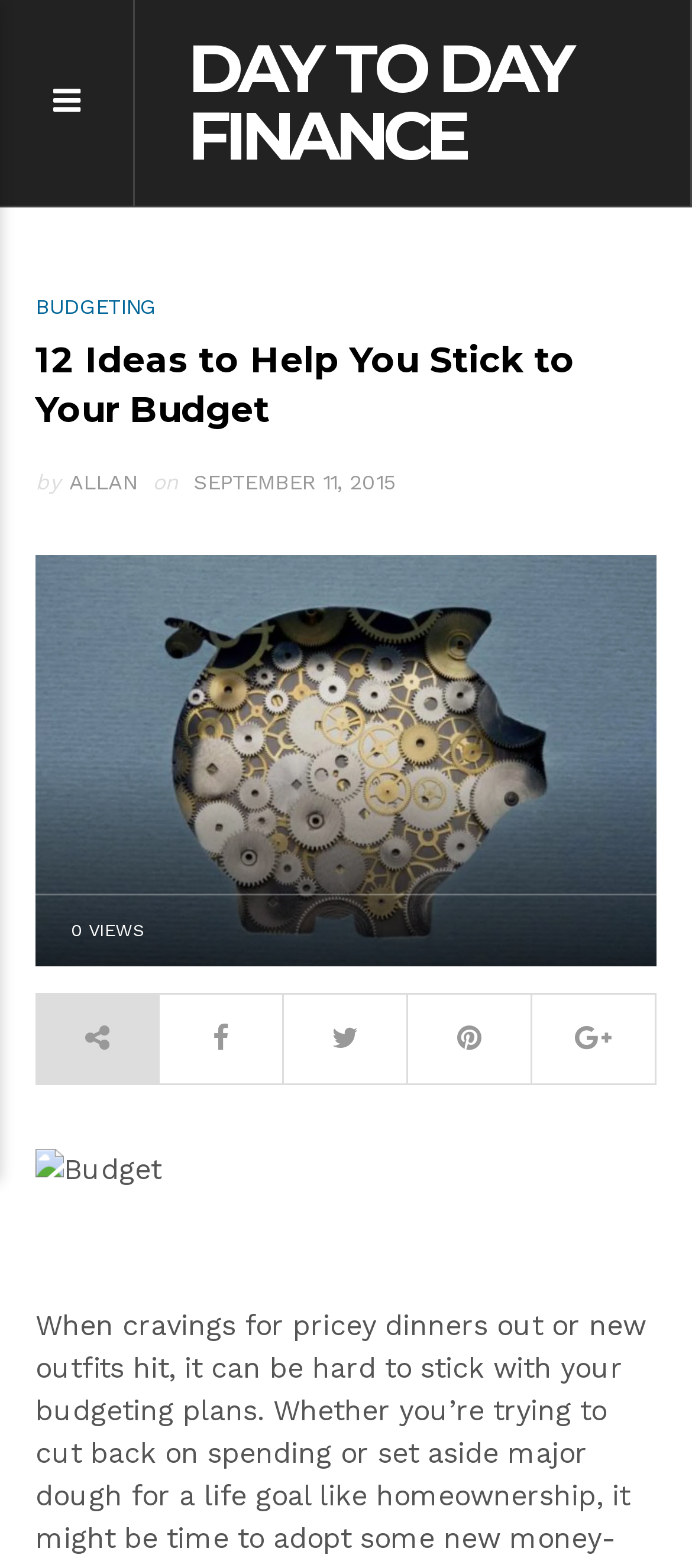Please give a succinct answer to the question in one word or phrase:
How many views does the article have?

0